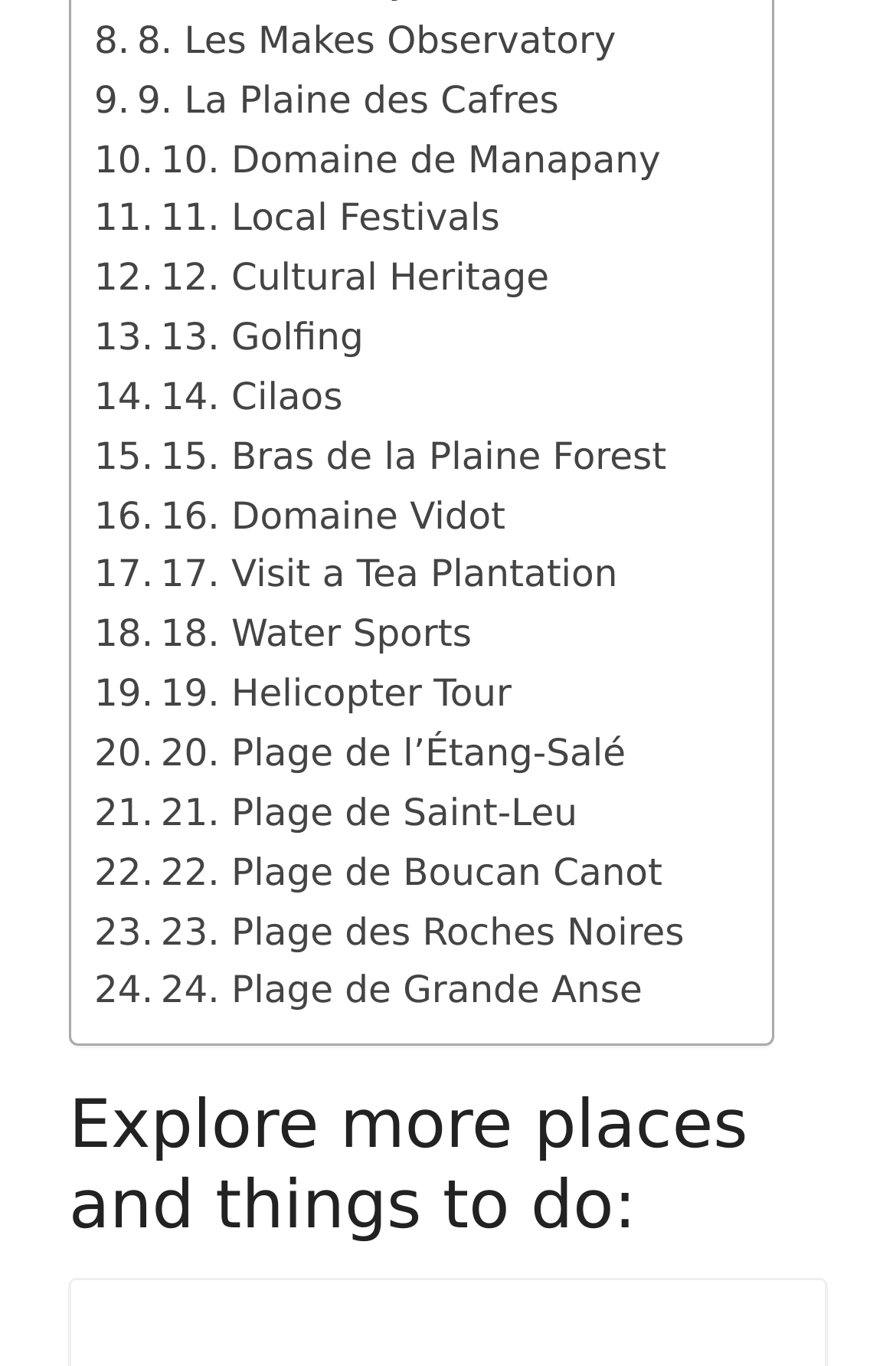What is the heading above the list of links?
Could you answer the question in a detailed manner, providing as much information as possible?

The heading above the list of links on the webpage is 'Explore more places and things to do:', which is indicated by the element '[387] heading'.